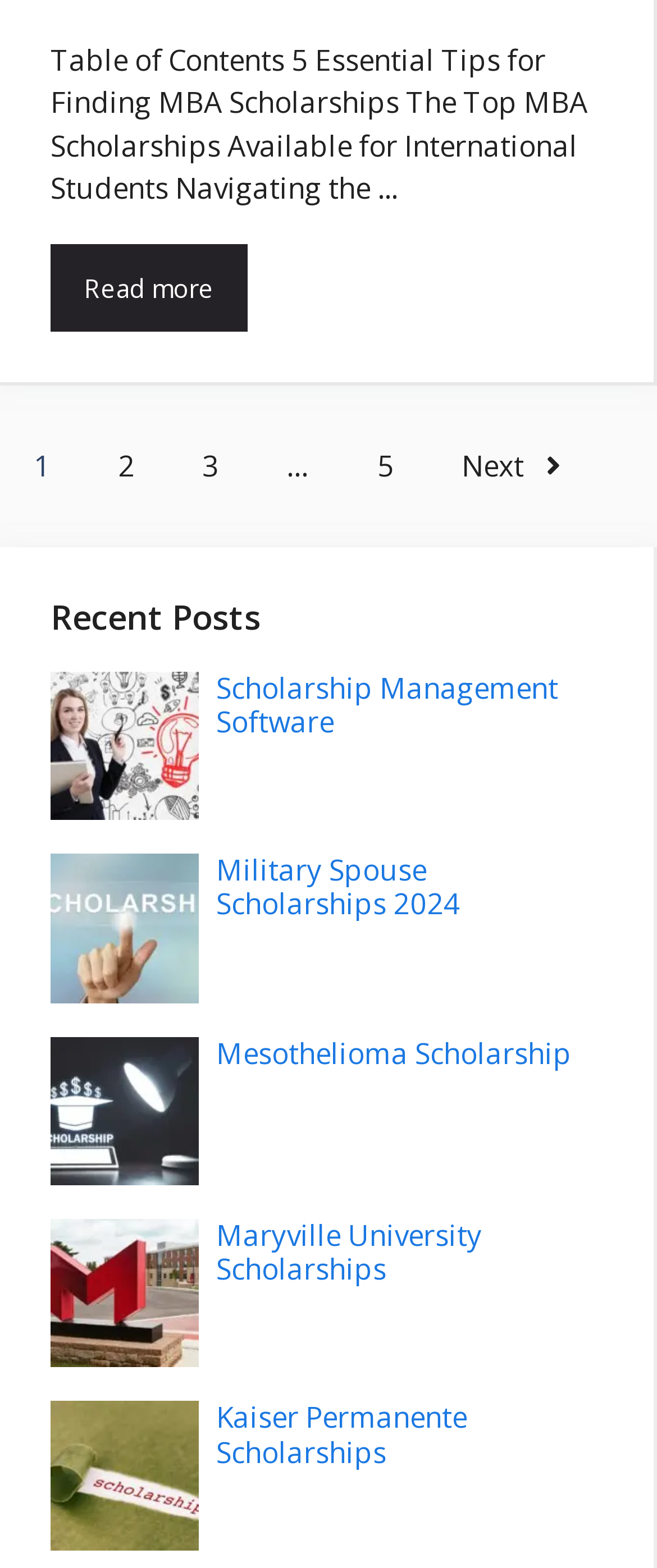Can you find the bounding box coordinates of the area I should click to execute the following instruction: "View Military Spouse Scholarships 2024"?

[0.329, 0.542, 0.701, 0.589]